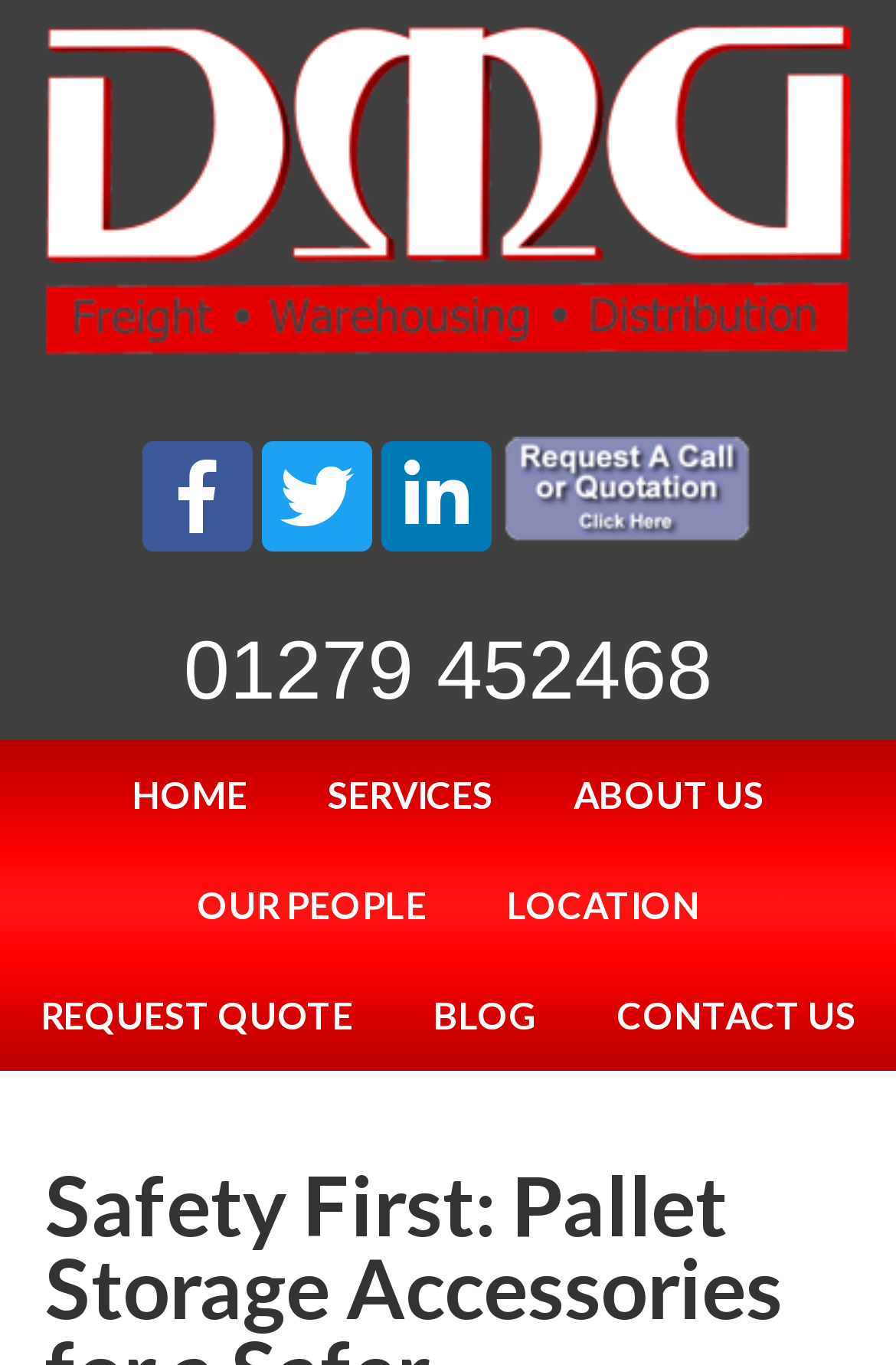Point out the bounding box coordinates of the section to click in order to follow this instruction: "Call the phone number".

[0.205, 0.456, 0.795, 0.525]